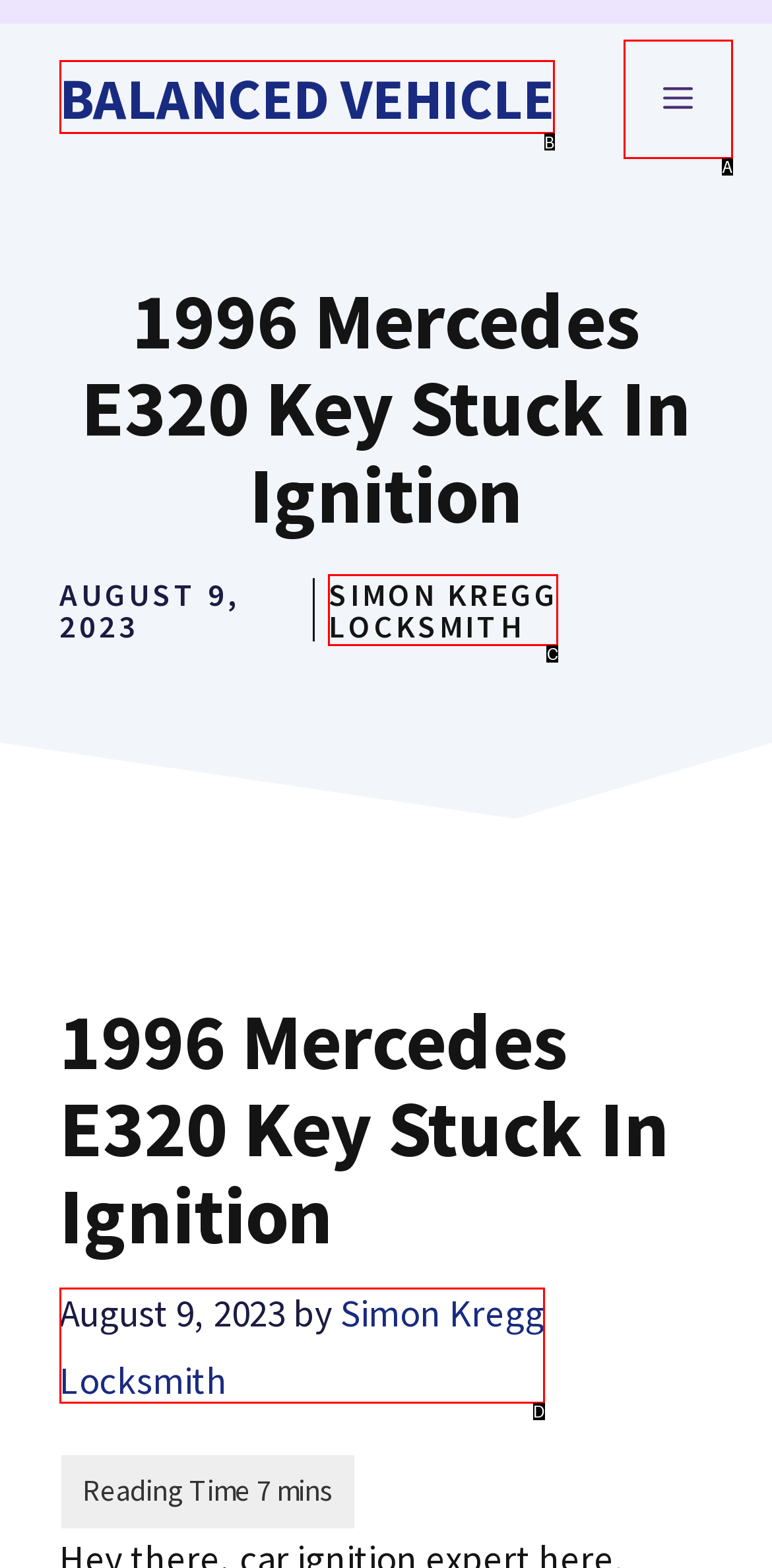Determine which HTML element corresponds to the description: Simon Kregg Locksmith. Provide the letter of the correct option.

C